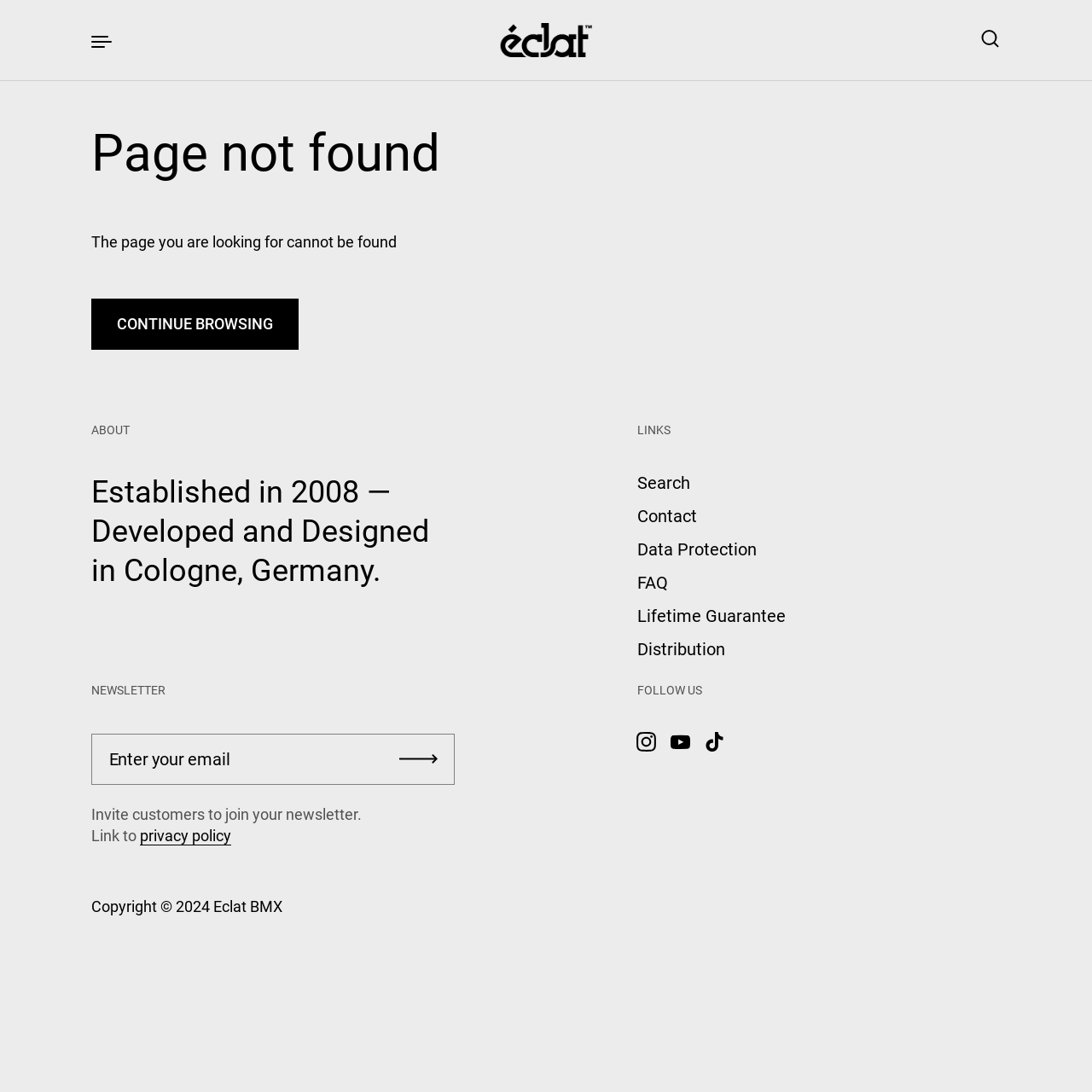From the element description Energizer, predict the bounding box coordinates of the UI element. The coordinates must be specified in the format (top-left x, top-left y, bottom-right x, bottom-right y) and should be within the 0 to 1 range.

None